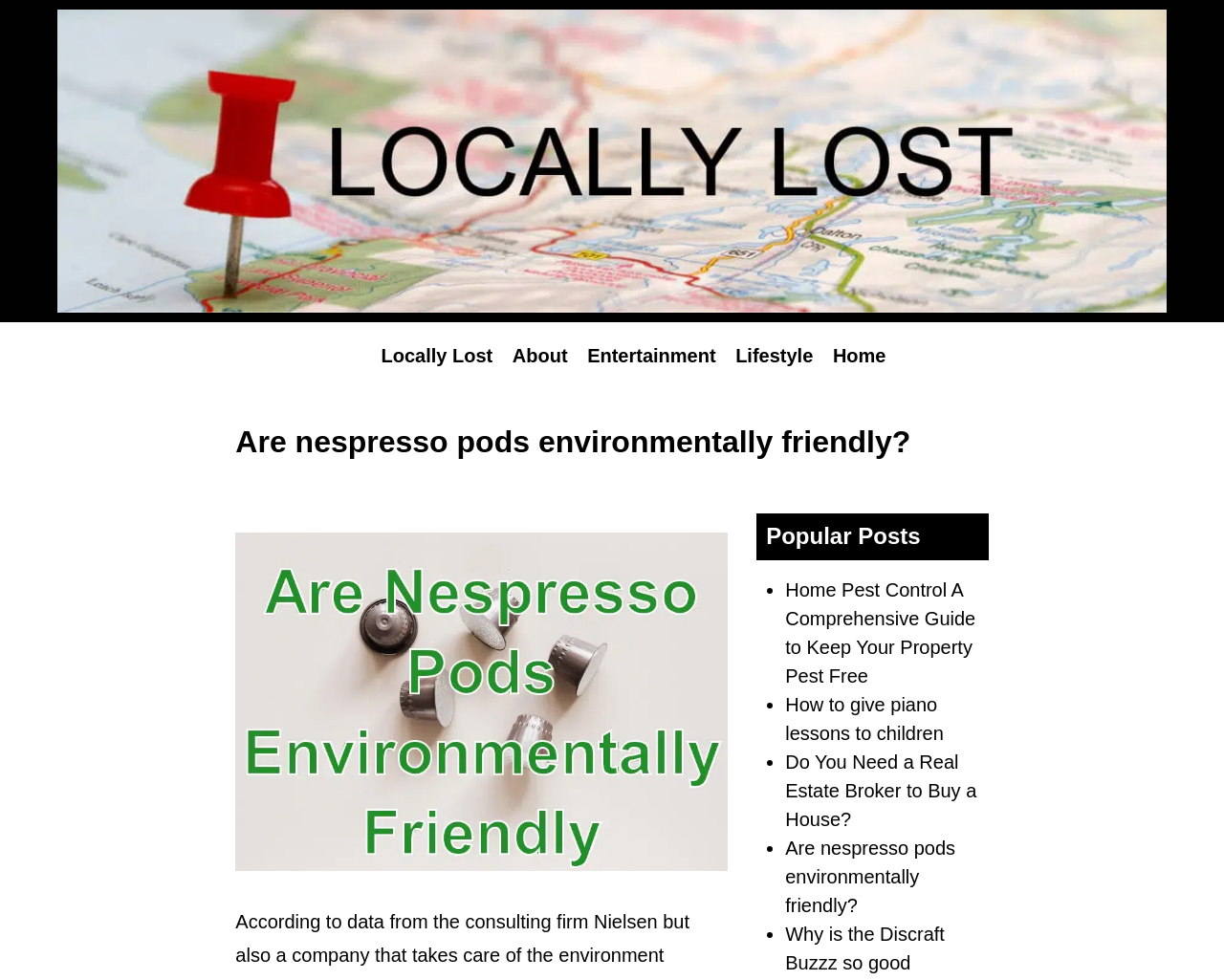How many popular posts are listed?
From the image, respond with a single word or phrase.

5